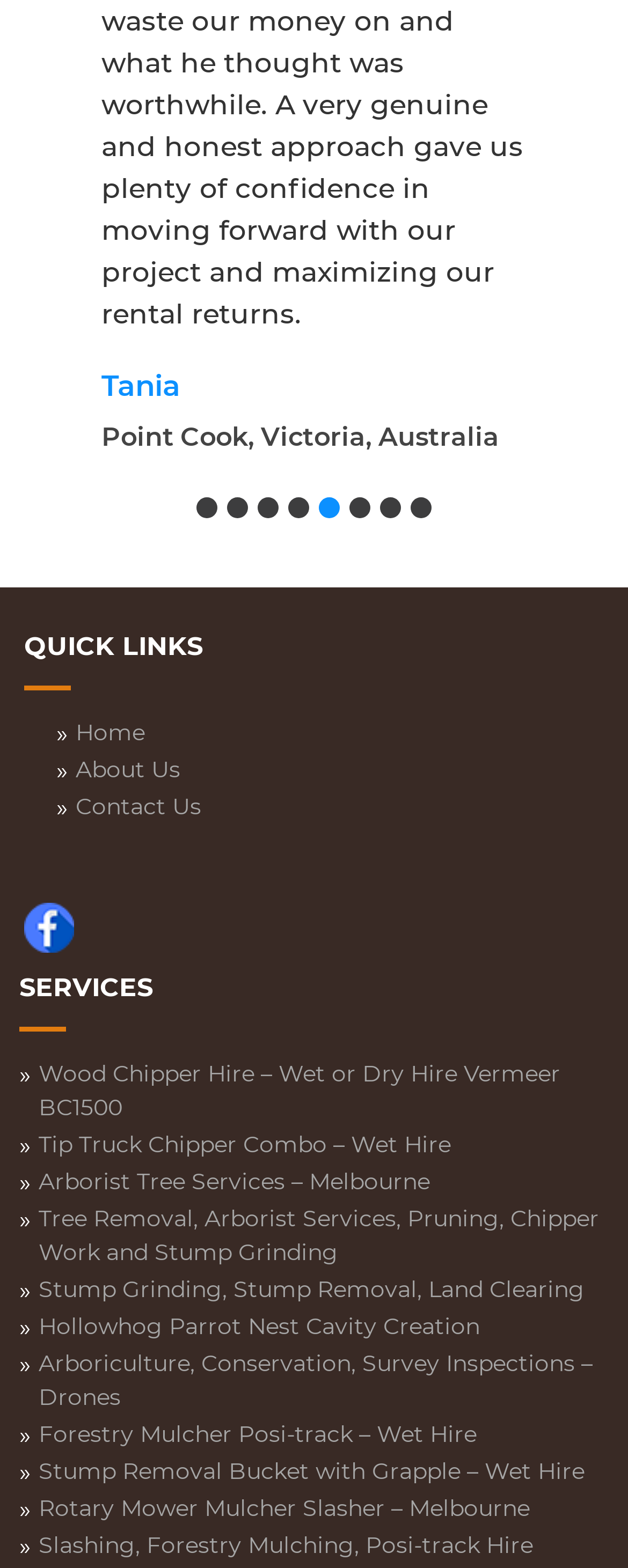How many slide options are available?
Look at the image and answer the question using a single word or phrase.

8